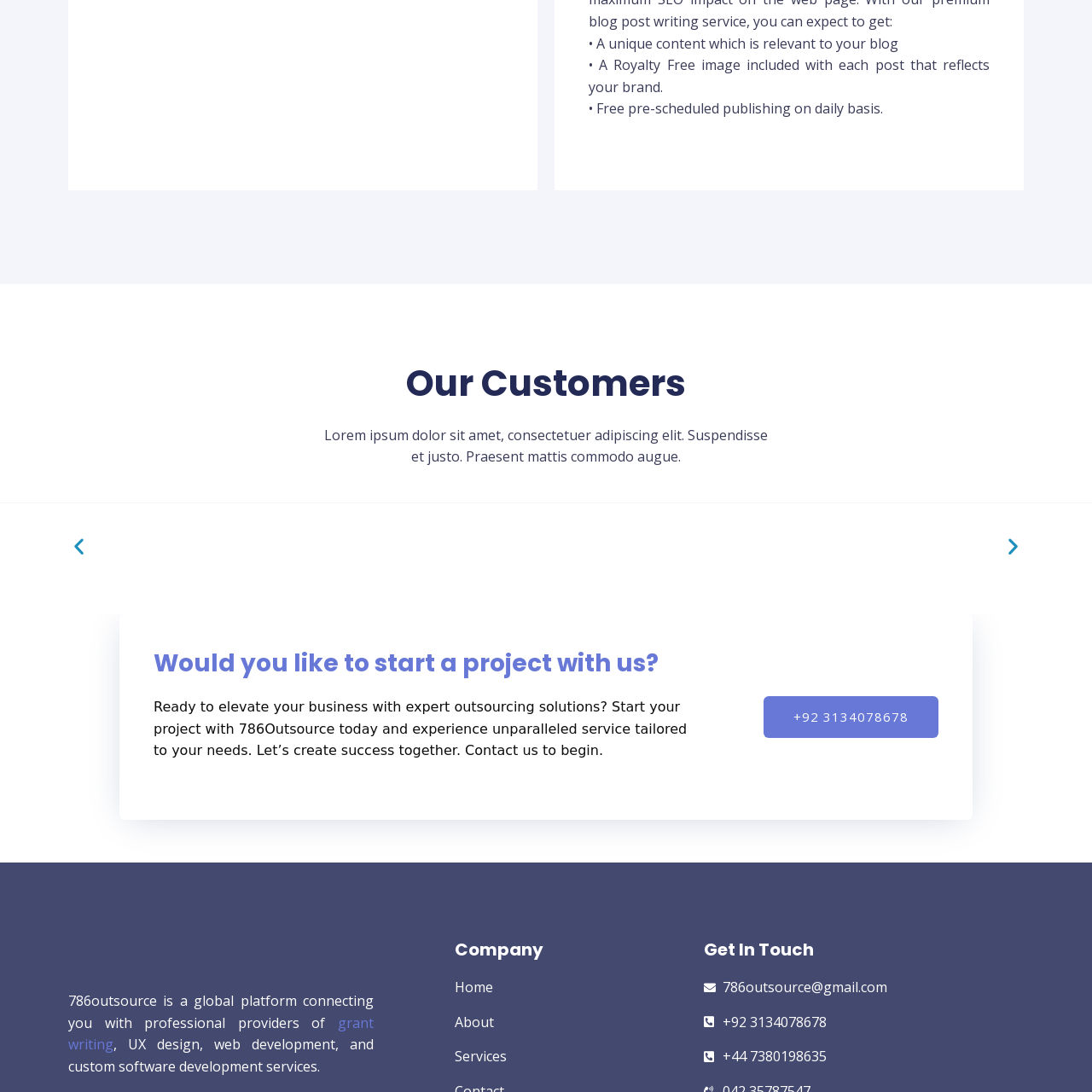Provide a thorough caption for the image that is surrounded by the red boundary.

The image features a simple black and white design, characterized by its minimalist style. It presents a graphic element that likely serves as a visual representation relevant to the surrounding content, which emphasizes the importance of unique and royalty-free imagery for blog posts. This aligns with themes of branding and creating engaging content that resonates with audiences. The layout suggests that this image is part of a slideshow presentation, possibly showcasing multiple visuals that highlight various services or features offered by a company, aimed at enhancing the user experience and addressing customer needs.